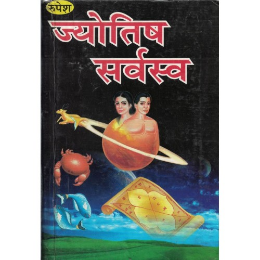What is the backdrop of the figures on the cover?
Based on the image, respond with a single word or phrase.

Serene landscape